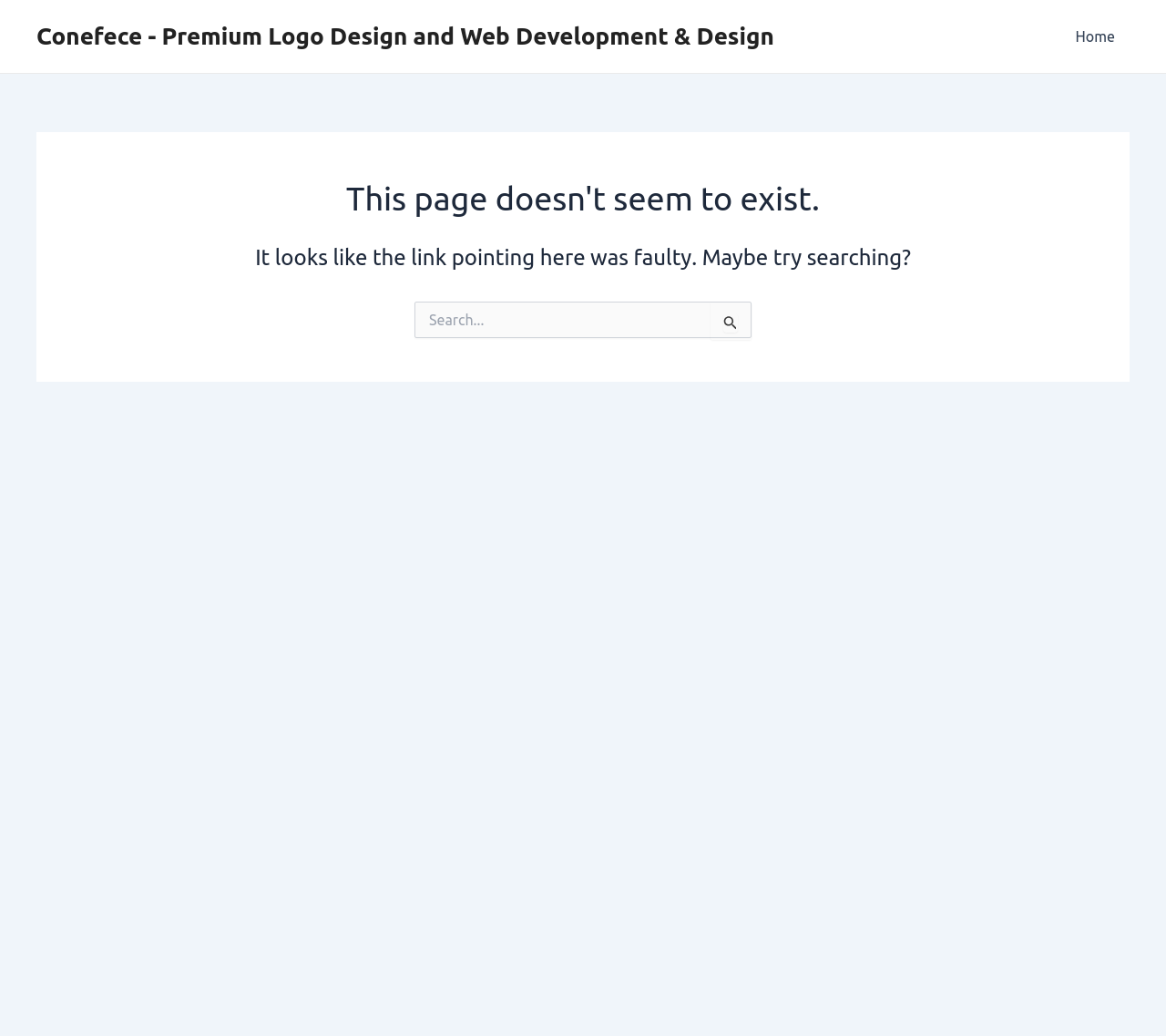Locate the UI element described by aria-label="Visit NewcastleWorld on Facebook" in the provided webpage screenshot. Return the bounding box coordinates in the format (top-left x, top-left y, bottom-right x, bottom-right y), ensuring all values are between 0 and 1.

None